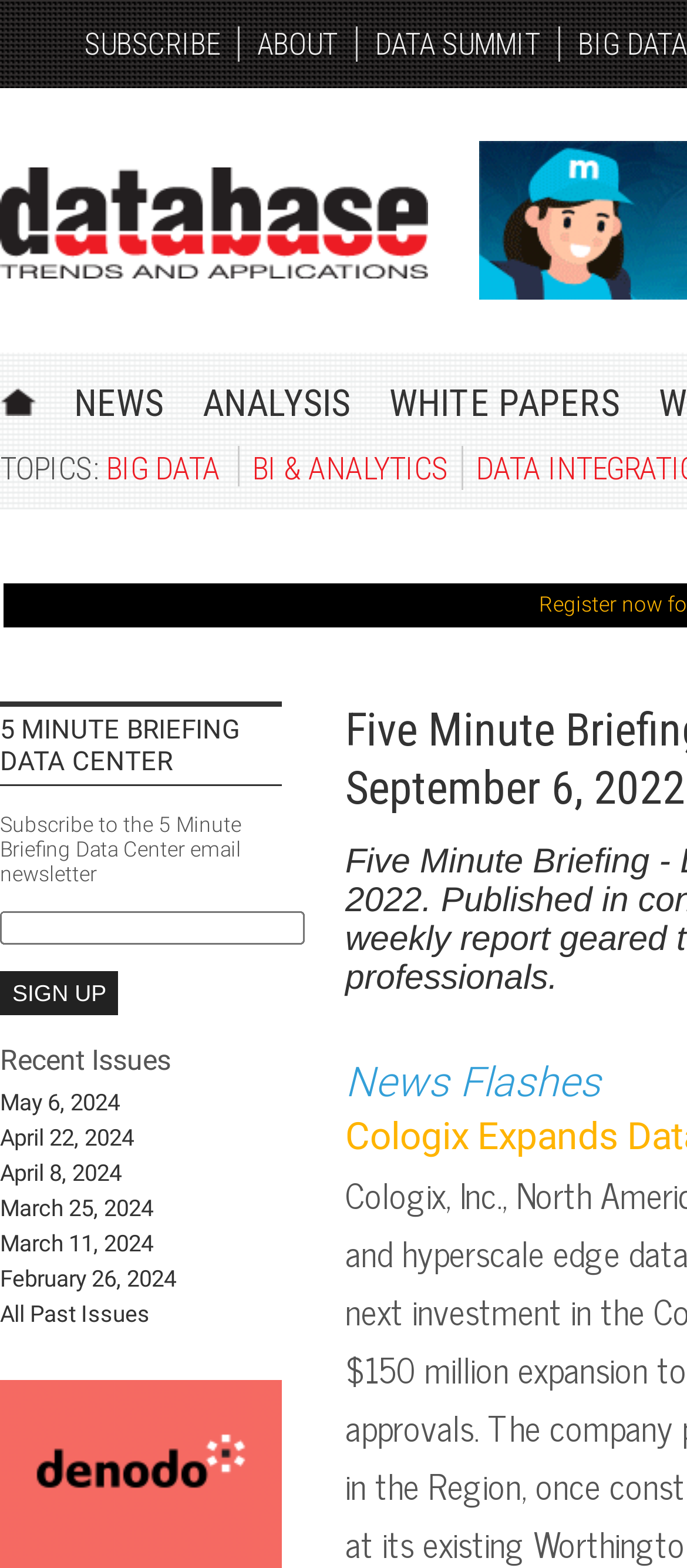Locate the bounding box coordinates of the segment that needs to be clicked to meet this instruction: "Subscribe to the newsletter".

[0.0, 0.581, 0.444, 0.602]